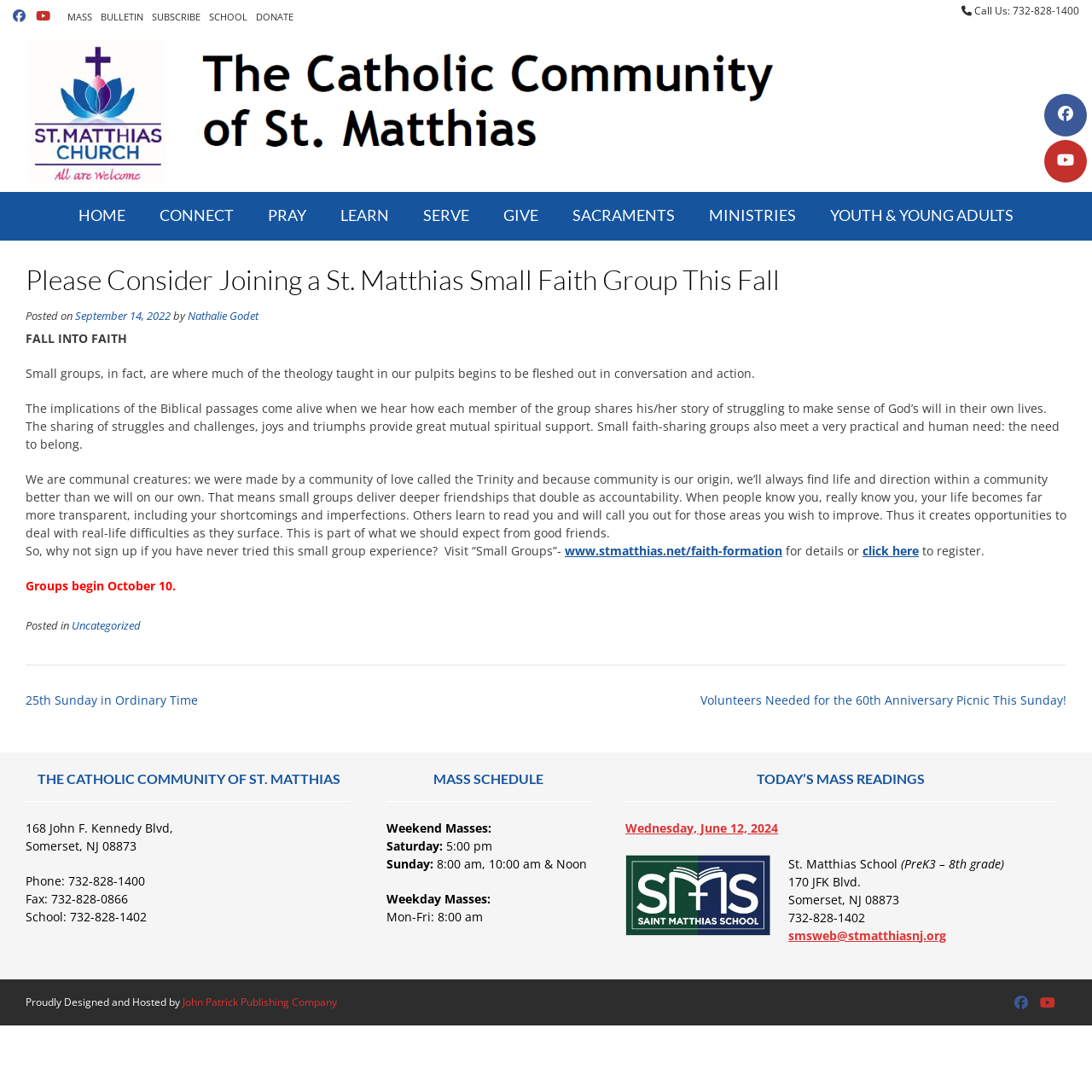Determine the bounding box coordinates of the region I should click to achieve the following instruction: "Check the 'MASS SCHEDULE'". Ensure the bounding box coordinates are four float numbers between 0 and 1, i.e., [left, top, right, bottom].

[0.354, 0.704, 0.542, 0.734]